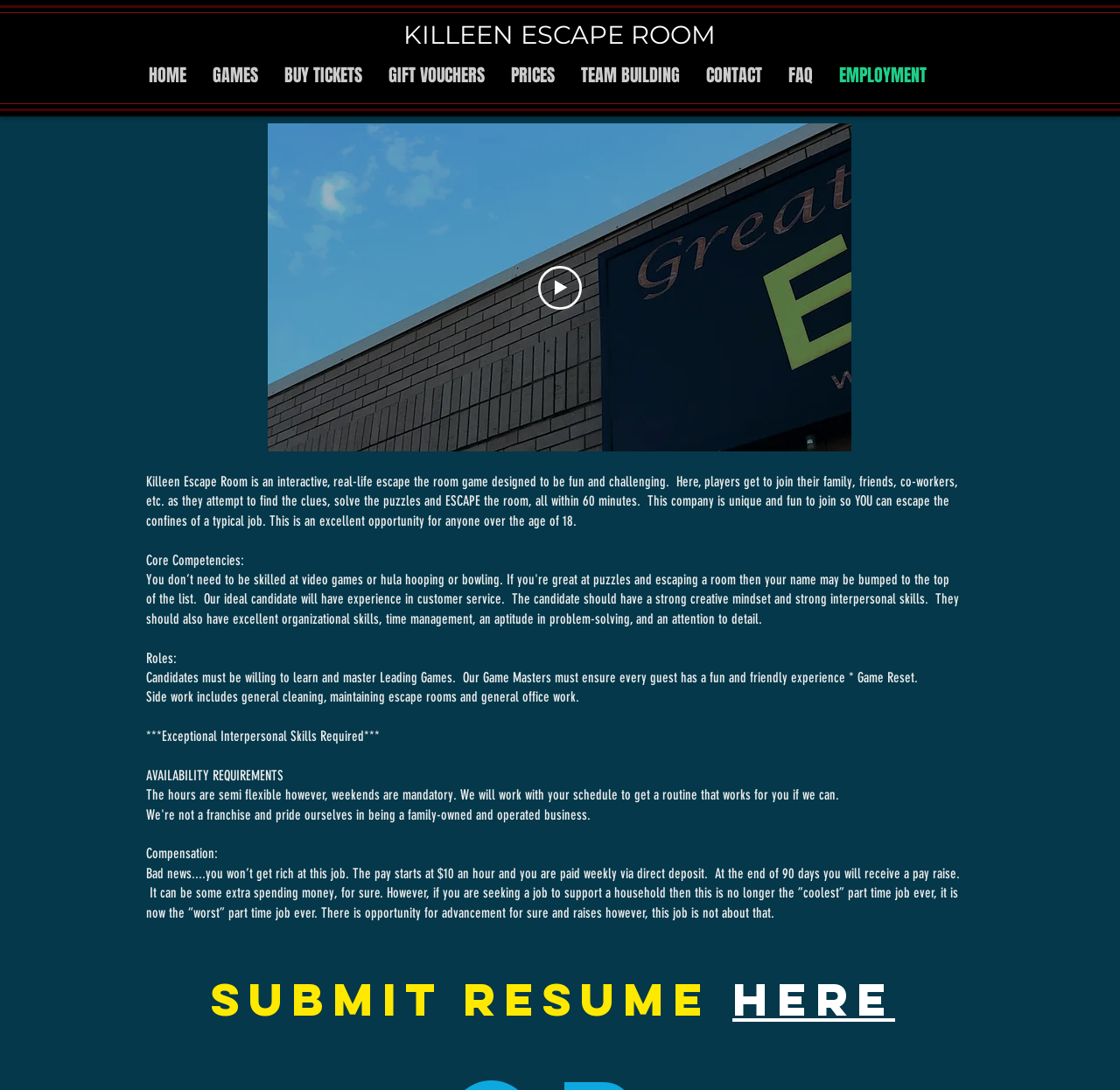Locate the bounding box coordinates of the clickable area to execute the instruction: "Click the 'HOME' link". Provide the coordinates as four float numbers between 0 and 1, represented as [left, top, right, bottom].

[0.121, 0.058, 0.178, 0.078]